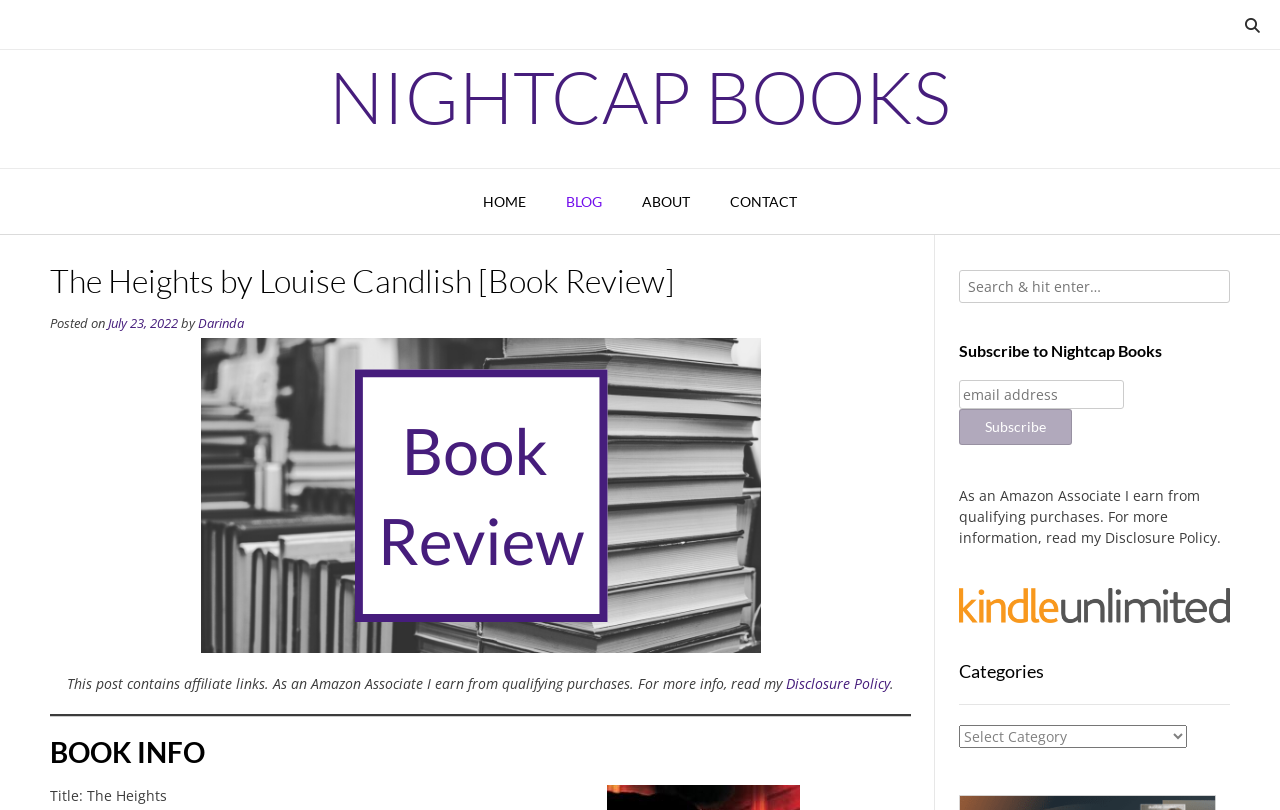Please reply to the following question with a single word or a short phrase:
What is the name of the book being reviewed?

The Heights